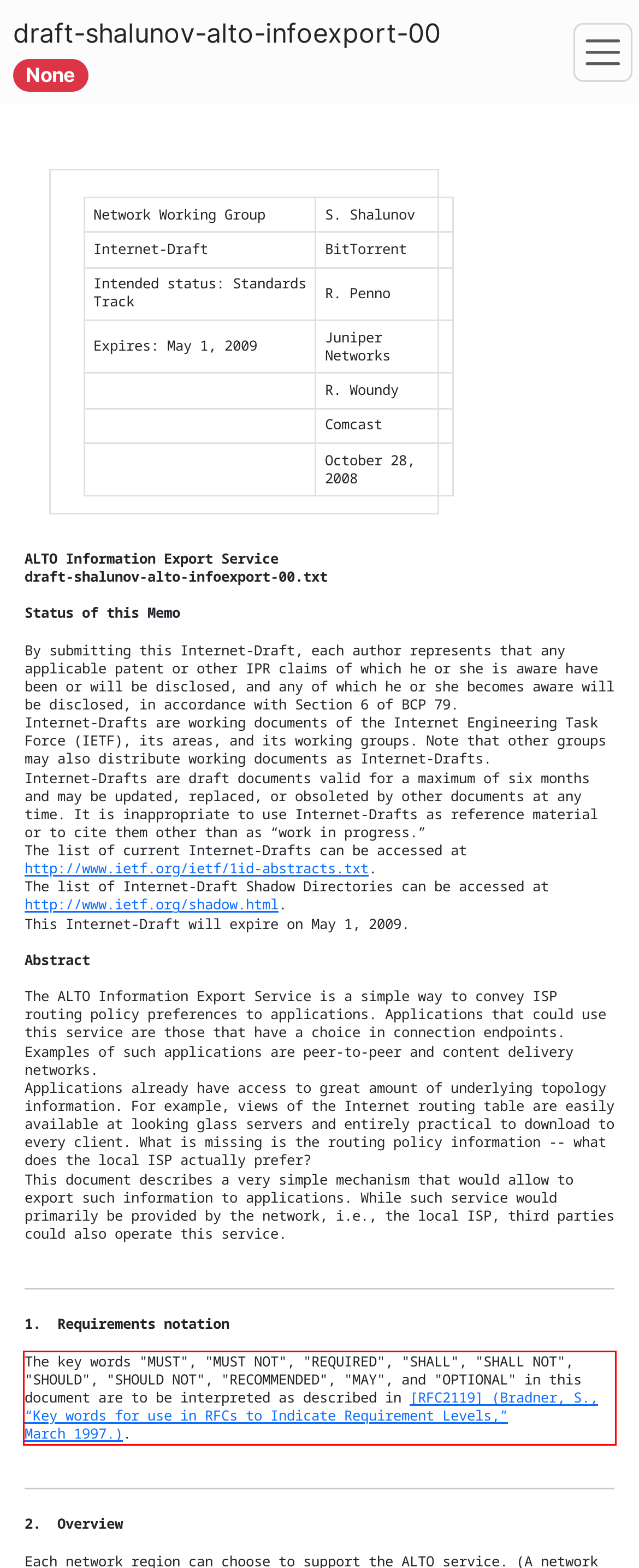From the screenshot of the webpage, locate the red bounding box and extract the text contained within that area.

The key words "MUST", "MUST NOT", "REQUIRED", "SHALL", "SHALL NOT", "SHOULD", "SHOULD NOT", "RECOMMENDED", "MAY", and "OPTIONAL" in this document are to be interpreted as described in [RFC2119] (Bradner, S., “Key words for use in RFCs to Indicate Requirement Levels,” March 1997.).